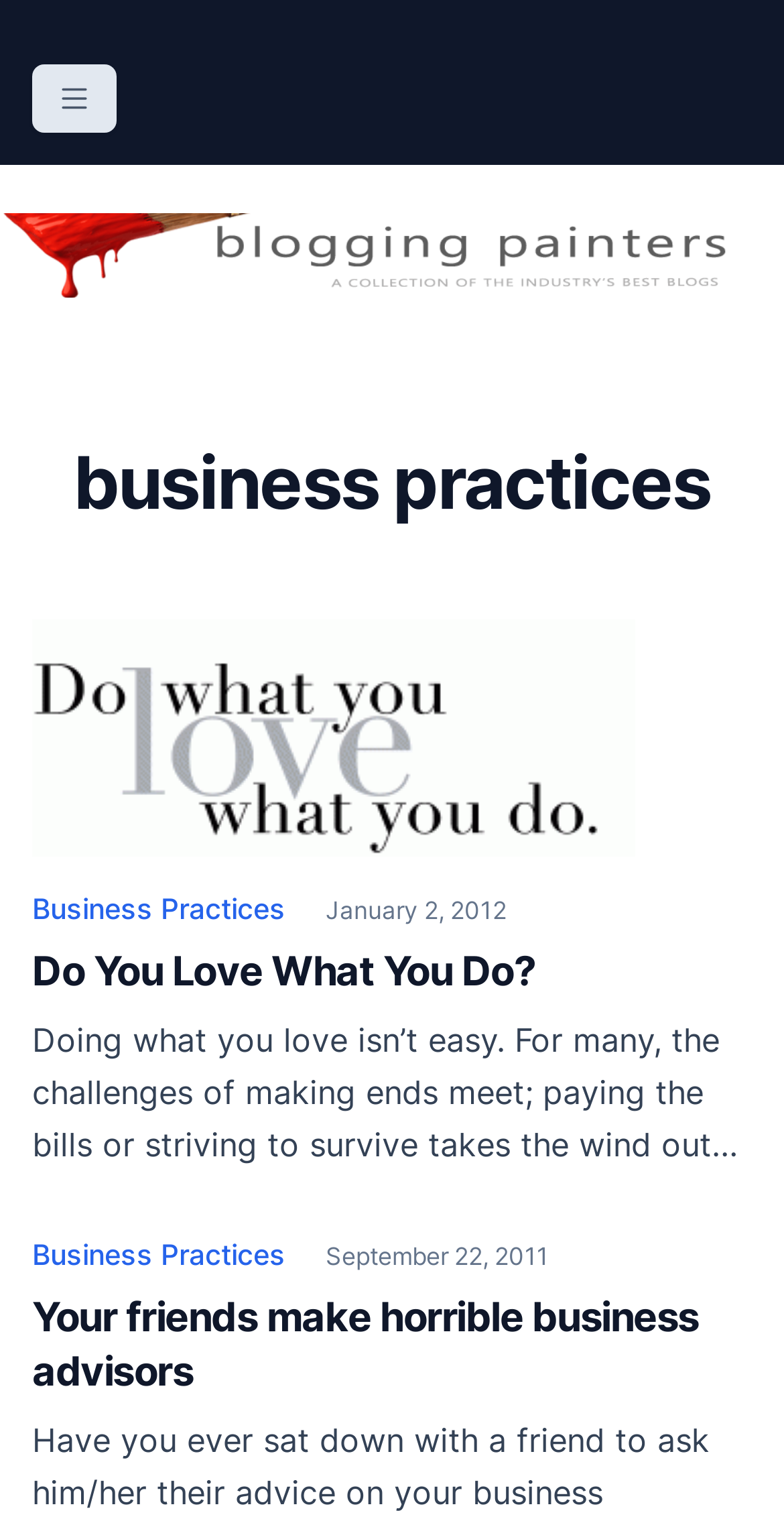Please locate the bounding box coordinates for the element that should be clicked to achieve the following instruction: "expand the menu". Ensure the coordinates are given as four float numbers between 0 and 1, i.e., [left, top, right, bottom].

[0.041, 0.042, 0.149, 0.087]